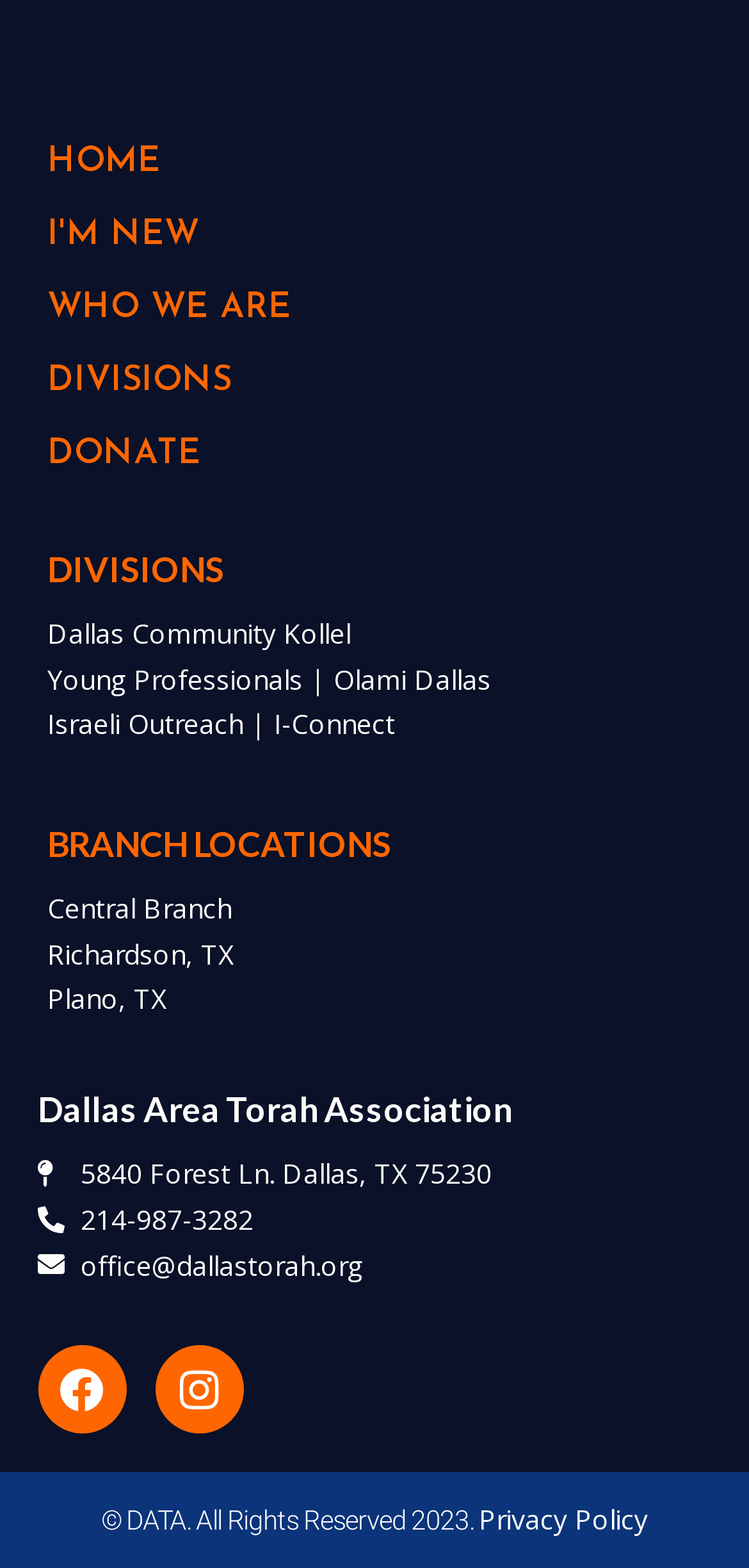Identify the bounding box coordinates of the part that should be clicked to carry out this instruction: "visit the Dallas Community Kollel division".

[0.063, 0.389, 0.937, 0.419]